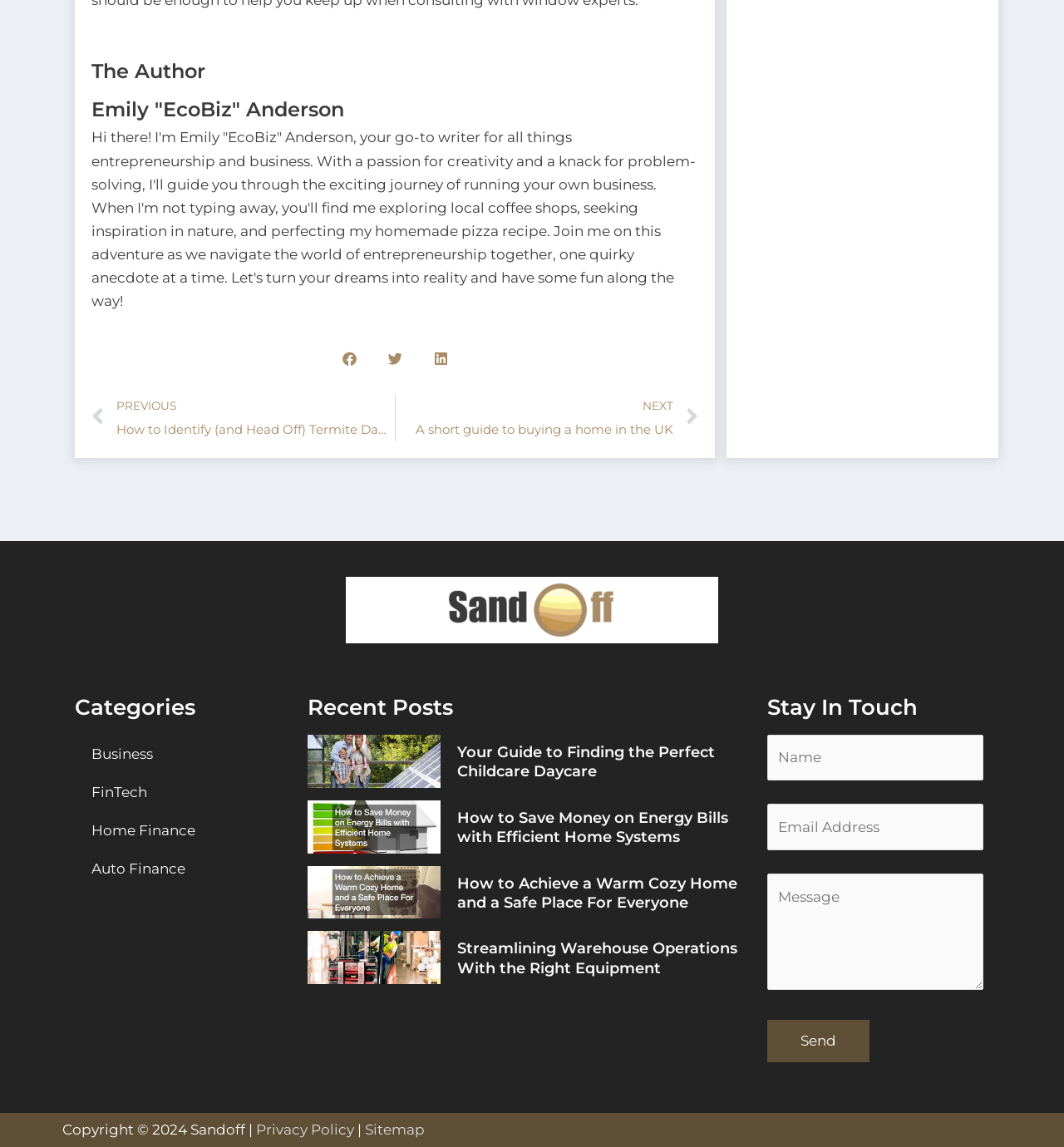Identify the bounding box coordinates for the element that needs to be clicked to fulfill this instruction: "Click on 'What should I expect during a Pelvic Restoration session?' tab". Provide the coordinates in the format of four float numbers between 0 and 1: [left, top, right, bottom].

None